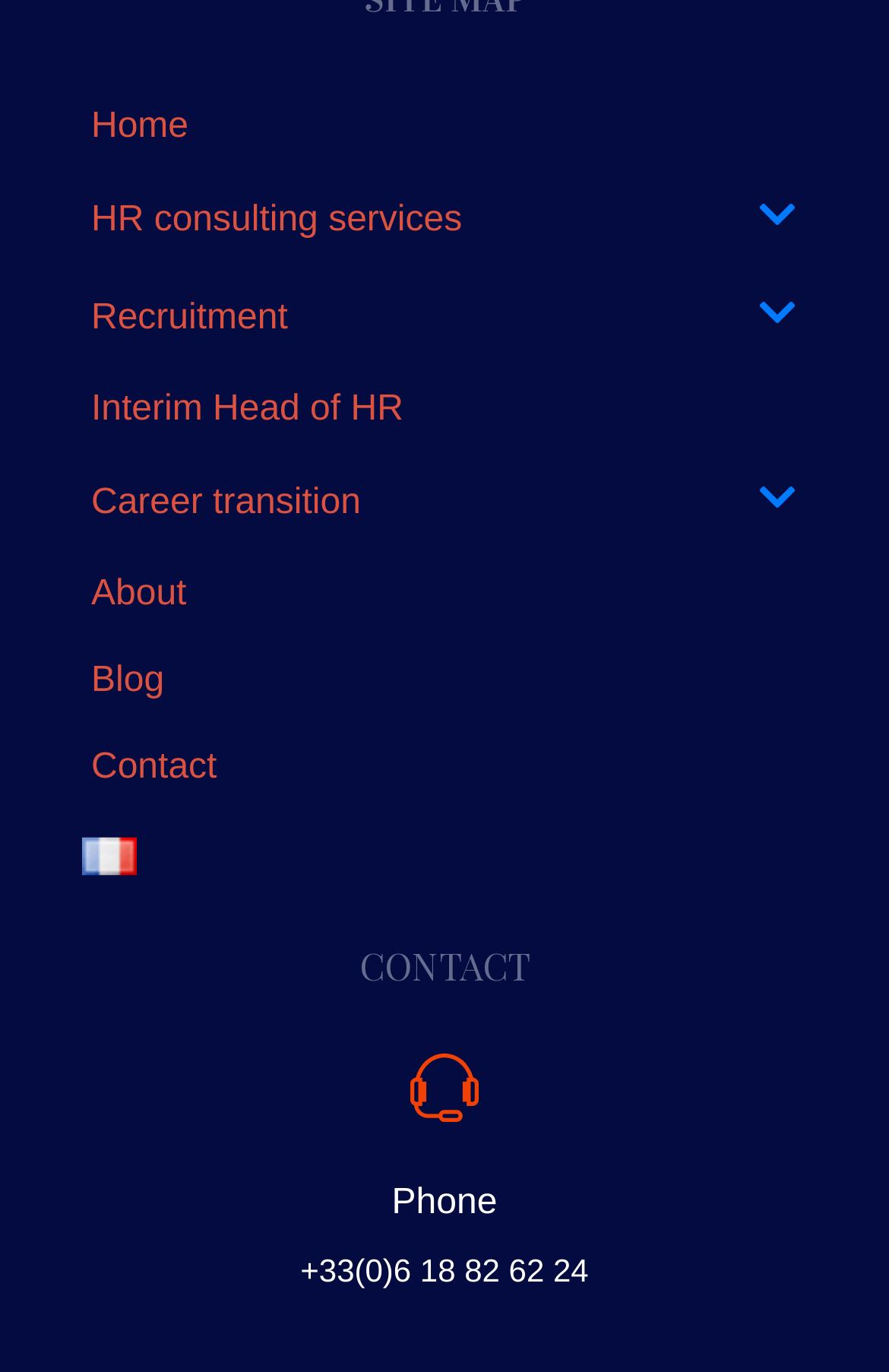What is the first menu item?
Utilize the image to construct a detailed and well-explained answer.

The first menu item is 'Home' which is a link located at the top left of the webpage with a bounding box of [0.103, 0.062, 0.897, 0.125].